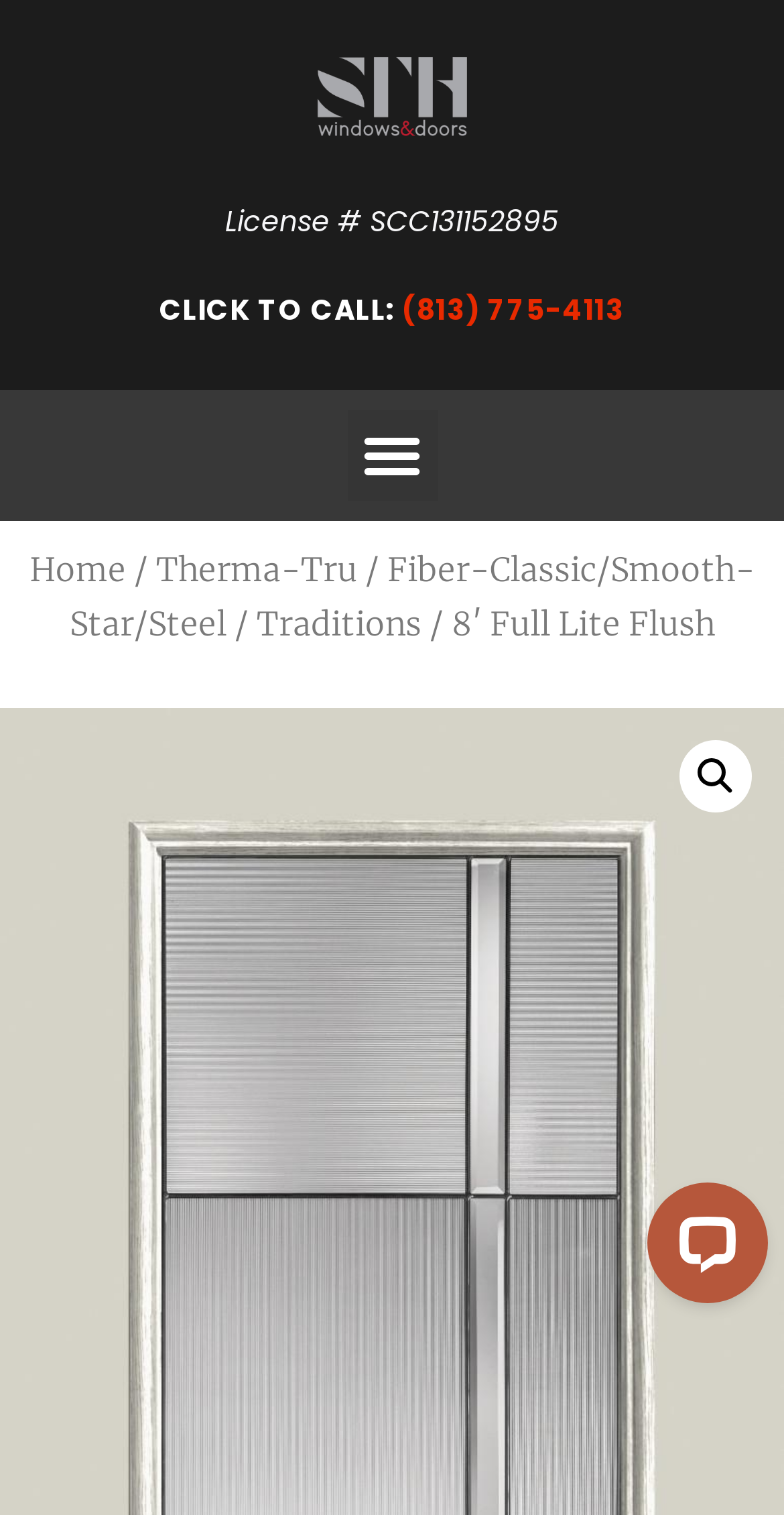Select the bounding box coordinates of the element I need to click to carry out the following instruction: "View daily report".

None